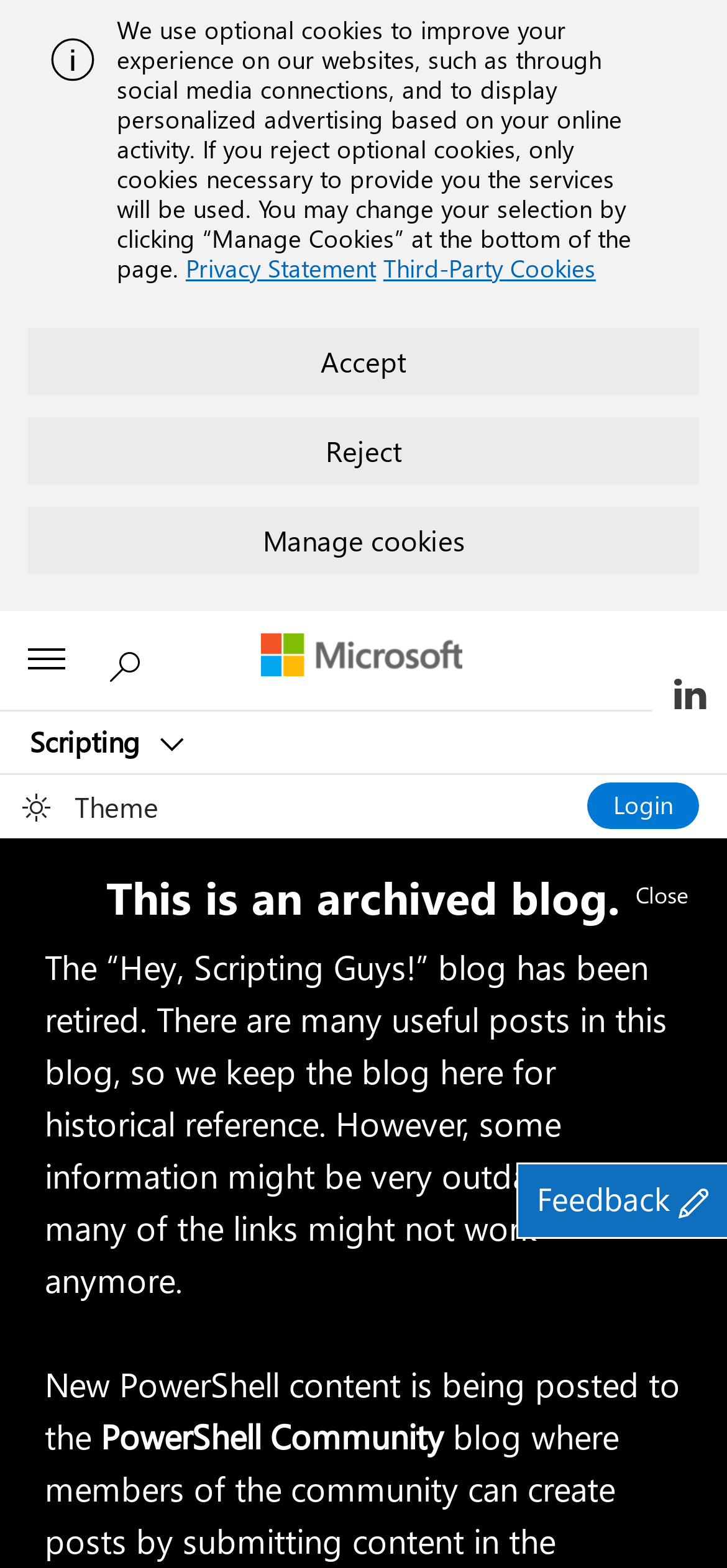Please mark the clickable region by giving the bounding box coordinates needed to complete this instruction: "Click the Search button".

[0.136, 0.402, 0.223, 0.44]